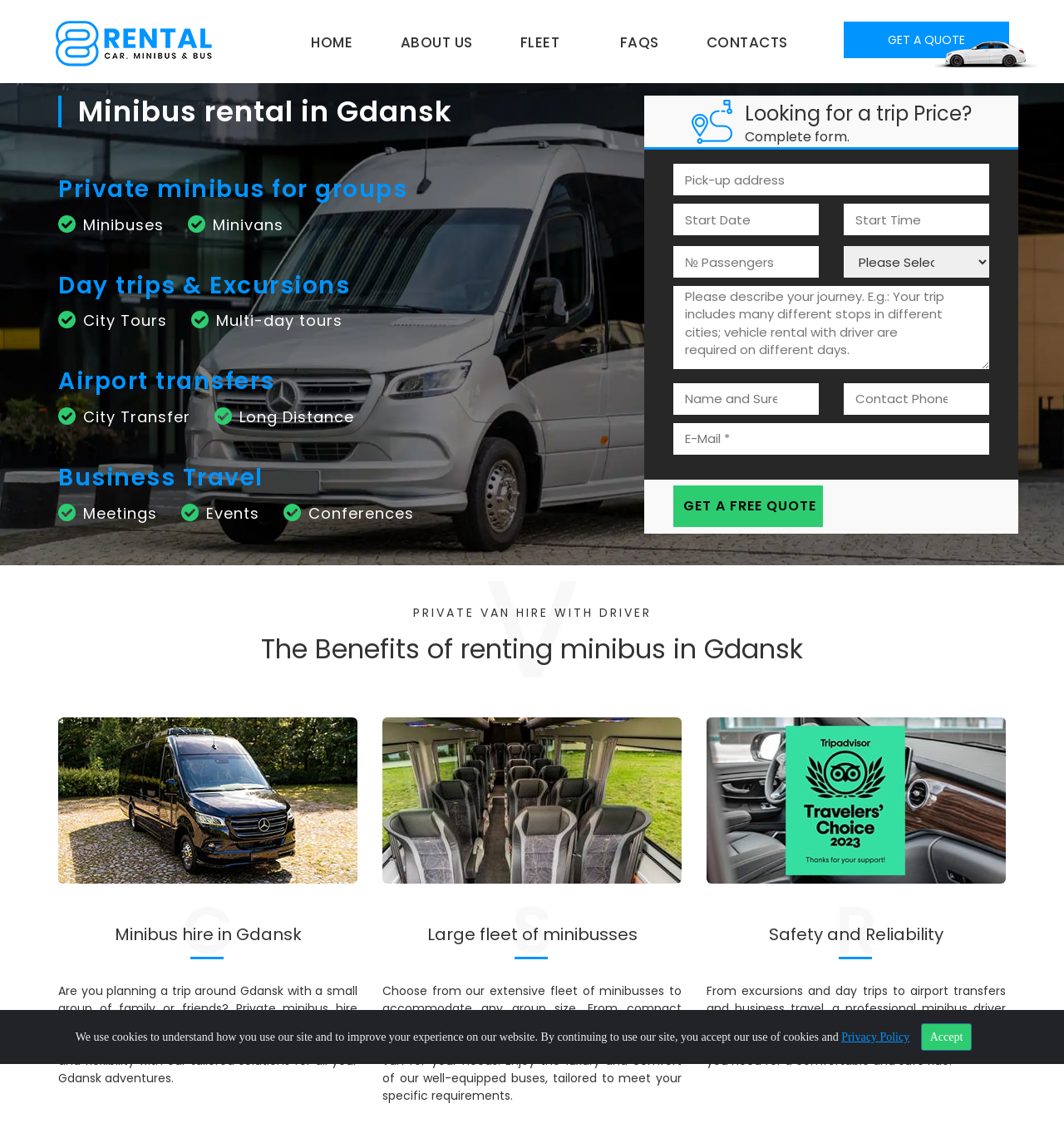Pinpoint the bounding box coordinates of the area that should be clicked to complete the following instruction: "Click the 'CONTACTS' link". The coordinates must be given as four float numbers between 0 and 1, i.e., [left, top, right, bottom].

[0.664, 0.0, 0.741, 0.074]